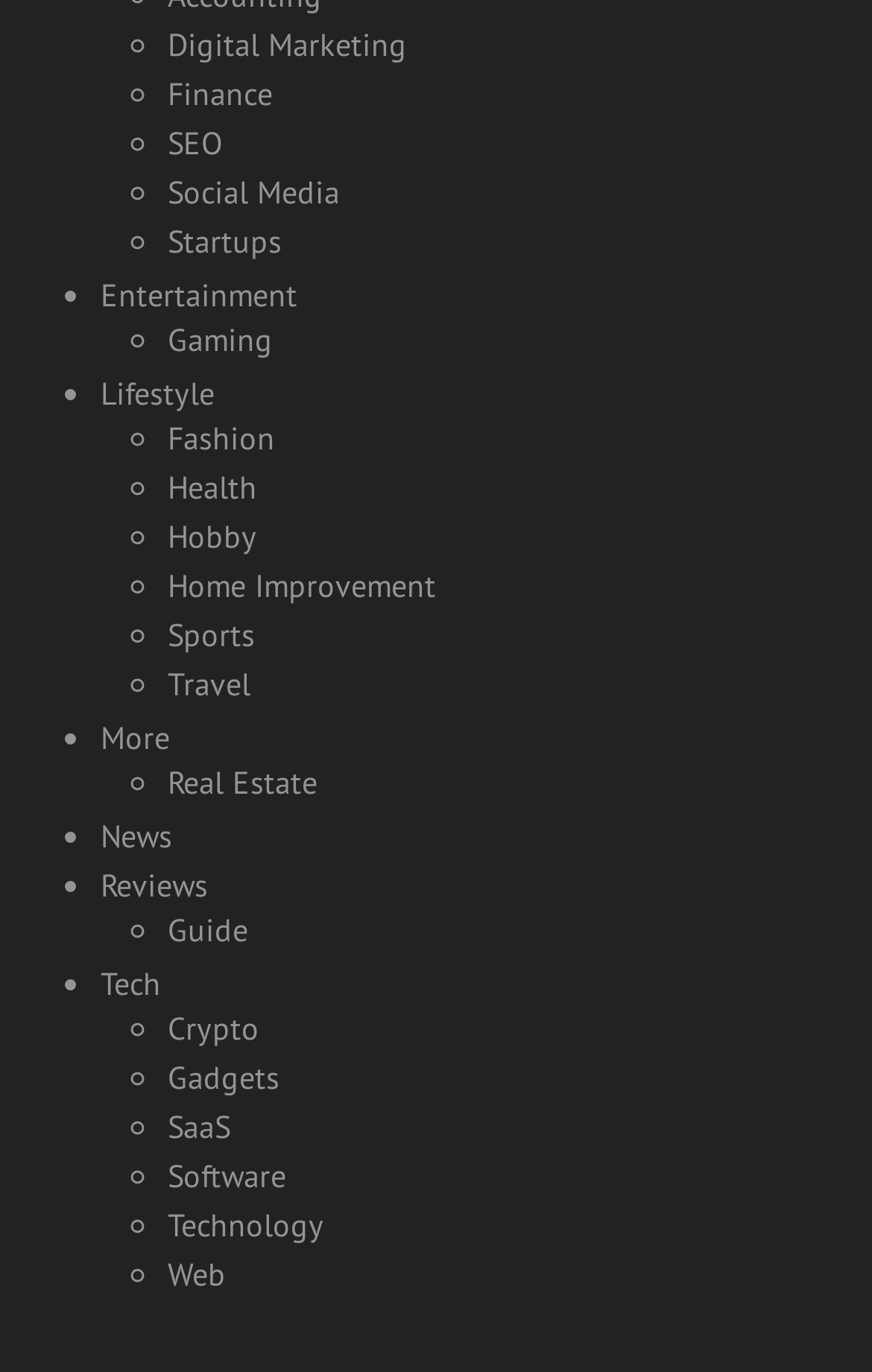Find and specify the bounding box coordinates that correspond to the clickable region for the instruction: "Learn about Health".

[0.192, 0.341, 0.295, 0.37]